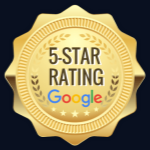Answer in one word or a short phrase: 
What is the purpose of the Google logo on the badge?

To emphasize credibility